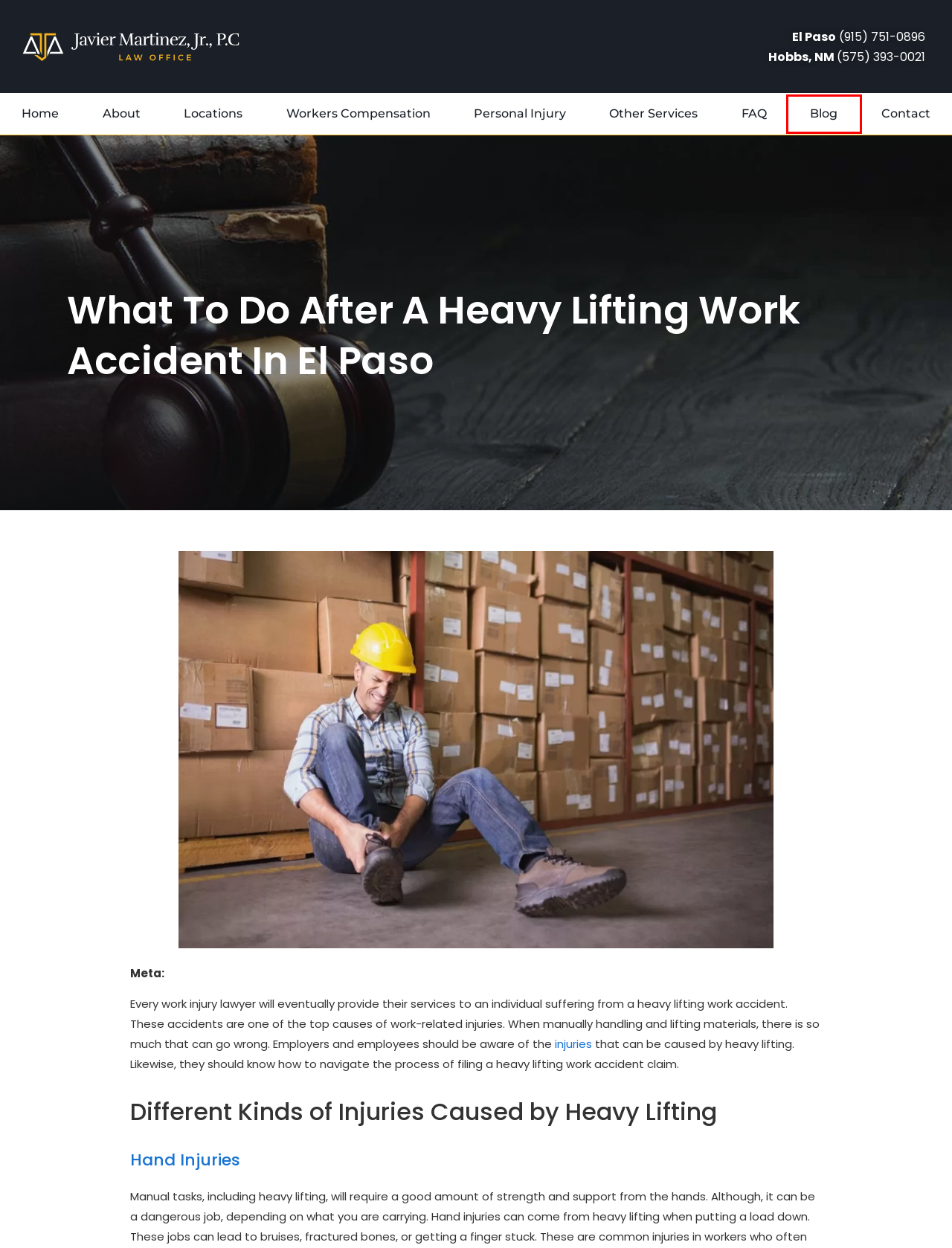Evaluate the webpage screenshot and identify the element within the red bounding box. Select the webpage description that best fits the new webpage after clicking the highlighted element. Here are the candidates:
A. Our Personal Injury & Workers Comp Blog Page | Javier Martinez Jr.
B. Contact Us | El Paso, TX and Hobbs, NM | The Law Office of Javier Martinez, Jr.
C. Workers Compensation Lawyer | Law Office of Javier Martinez
D. Personal Injury and Workers Compensation Lawyer | Law Office of Javier Martinez
E. Personal Injury Lawyer in El Paso | The Law Office of Javier Martinez
F. Privacy Policy - The Law Office of Javier Martinez, Jr., P.C
G. Workers Comp & Personal Injury Lawyer | El Paso, Albuquerque, Hobbs & Santa Fe
H. Common Types of On The Job Injuries | Work Injury Lawyer

A